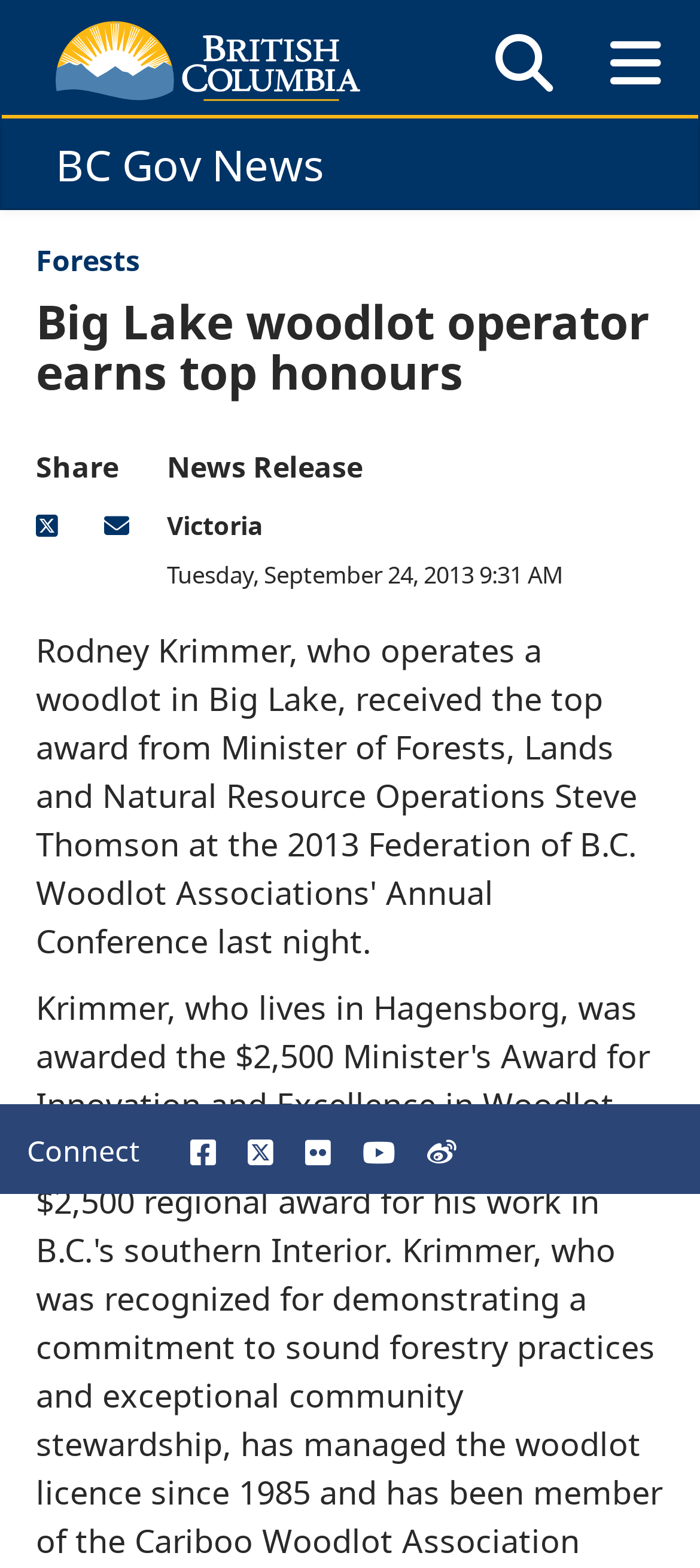Locate the bounding box coordinates of the element to click to perform the following action: 'go to BC Gov News homepage'. The coordinates should be given as four float values between 0 and 1, in the form of [left, top, right, bottom].

[0.079, 0.086, 0.464, 0.124]